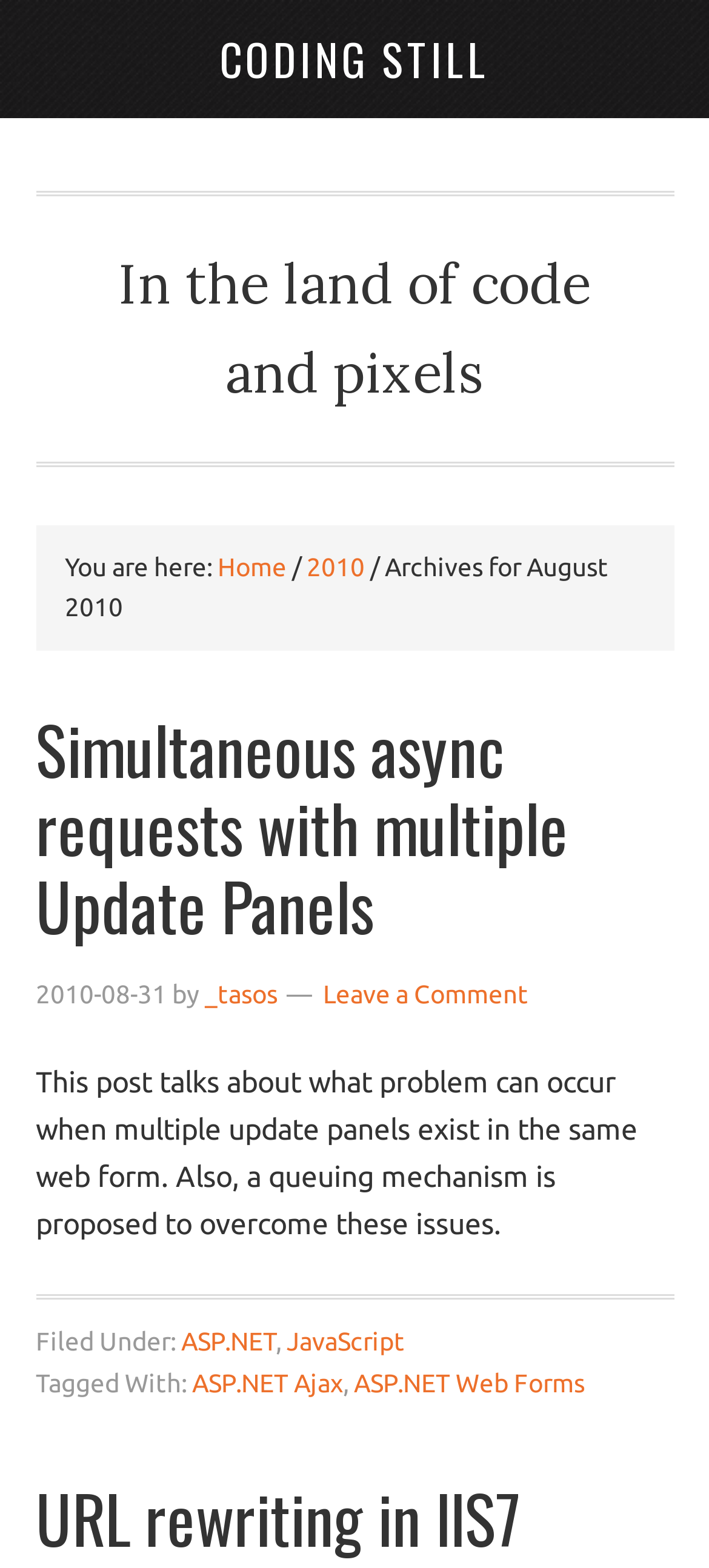Identify the bounding box coordinates for the region to click in order to carry out this instruction: "Go to 'Home'". Provide the coordinates using four float numbers between 0 and 1, formatted as [left, top, right, bottom].

[0.306, 0.352, 0.404, 0.37]